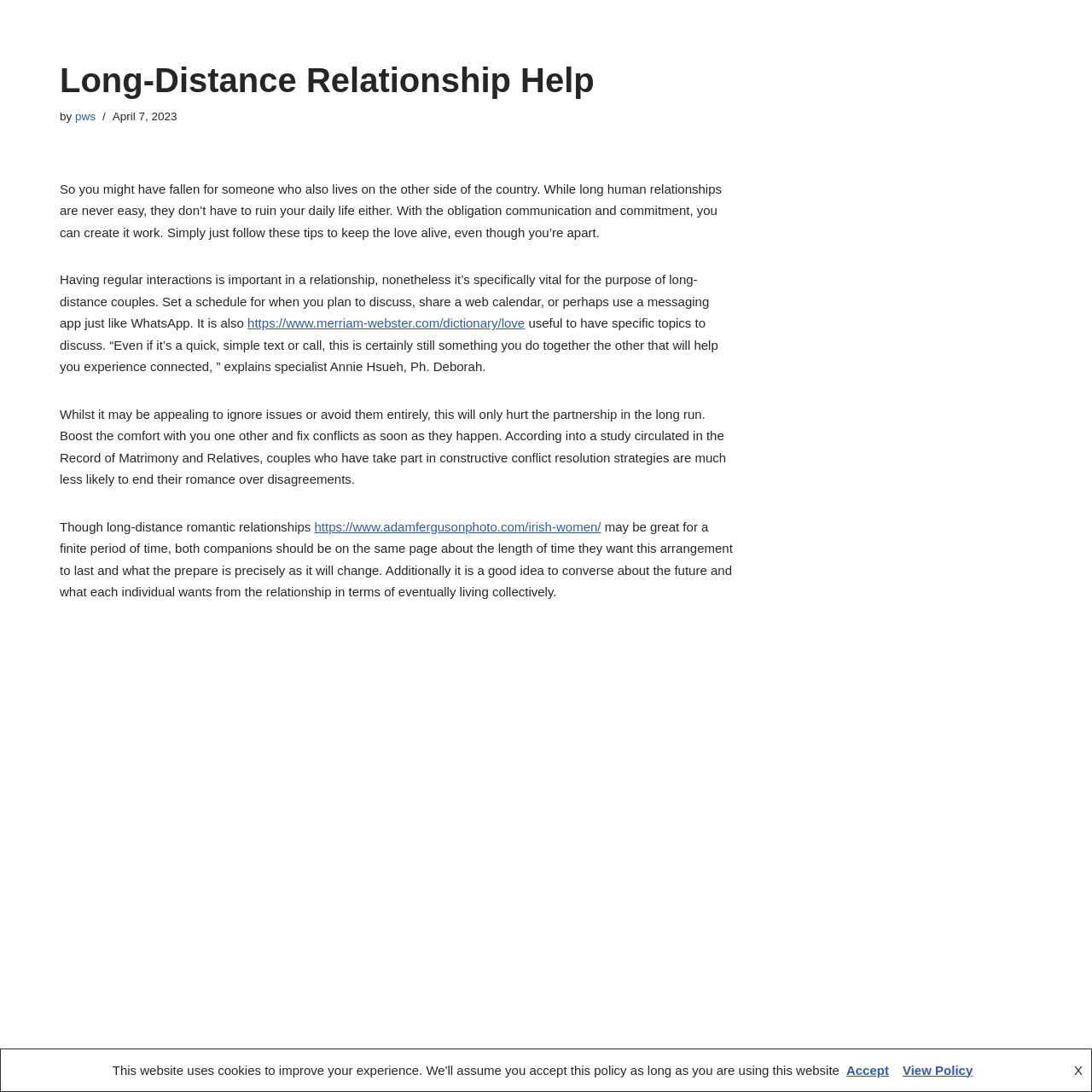Determine the main headline from the webpage and extract its text.

Long-Distance Relationship Help